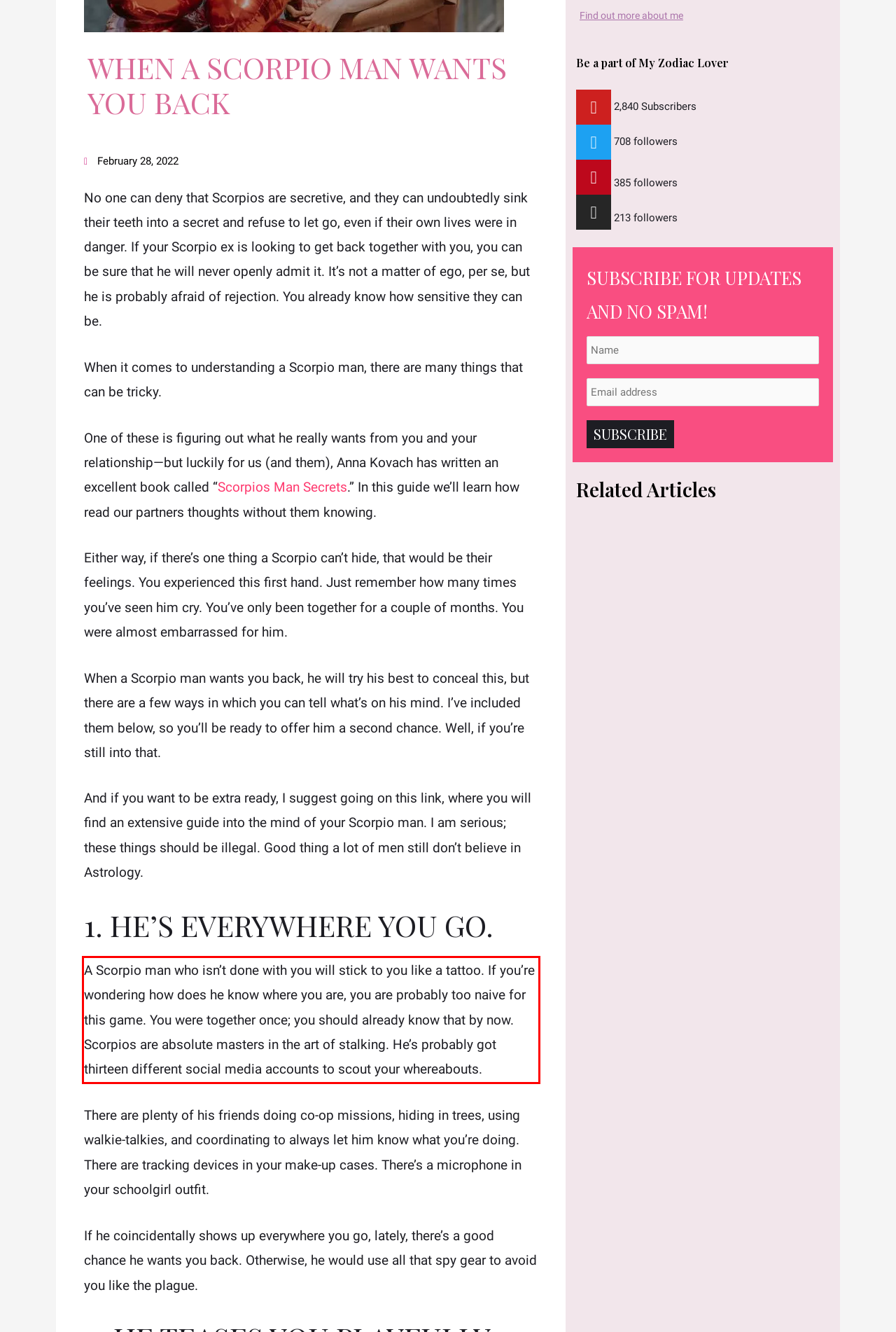Identify and extract the text within the red rectangle in the screenshot of the webpage.

A Scorpio man who isn’t done with you will stick to you like a tattoo. If you’re wondering how does he know where you are, you are probably too naive for this game. You were together once; you should already know that by now. Scorpios are absolute masters in the art of stalking. He’s probably got thirteen different social media accounts to scout your whereabouts.